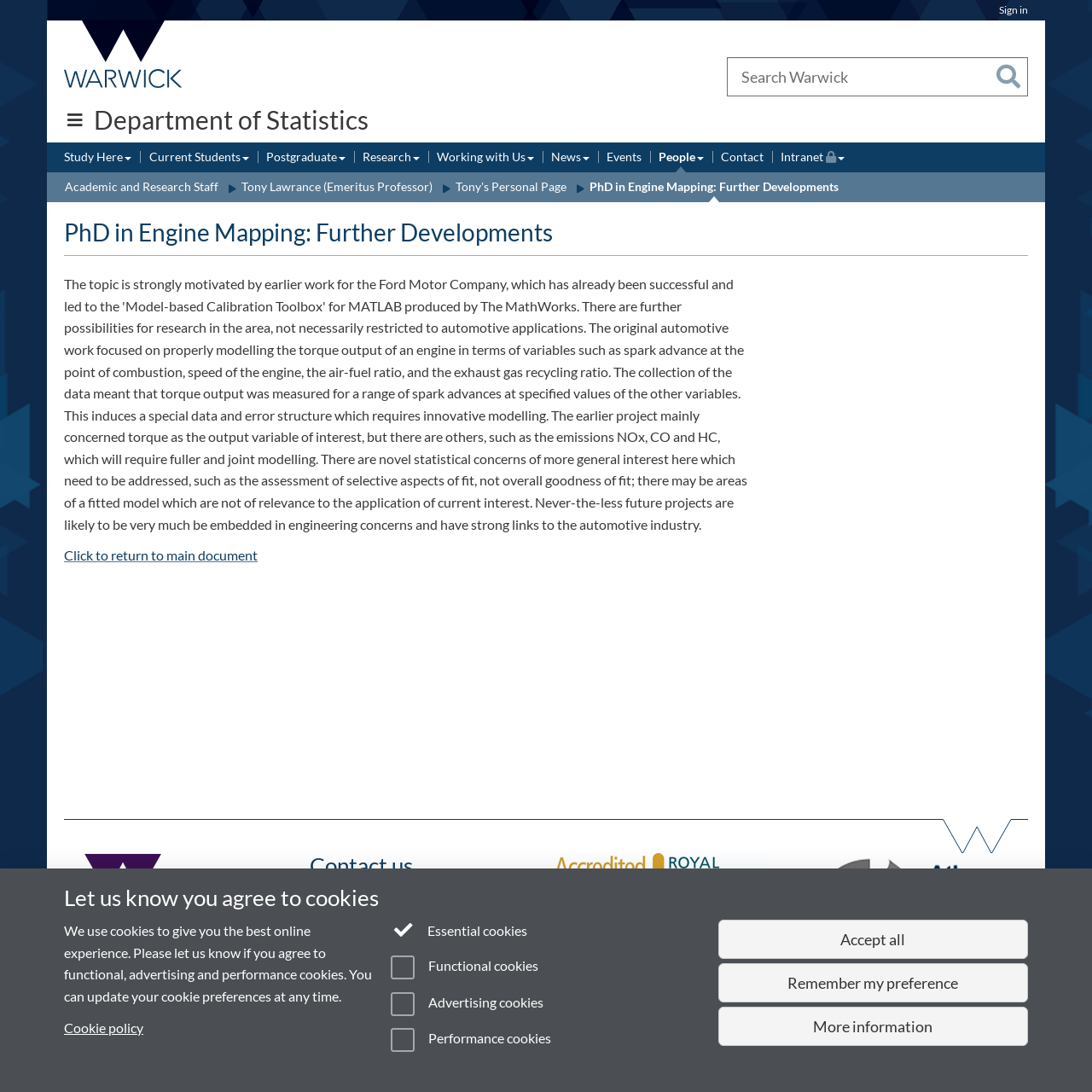What is the university's location?
Refer to the image and provide a thorough answer to the question.

I found the answer by looking at the static text element with the text 'Coventry' which is located at [0.283, 0.866, 0.331, 0.879] and is a child of the contentinfo element.